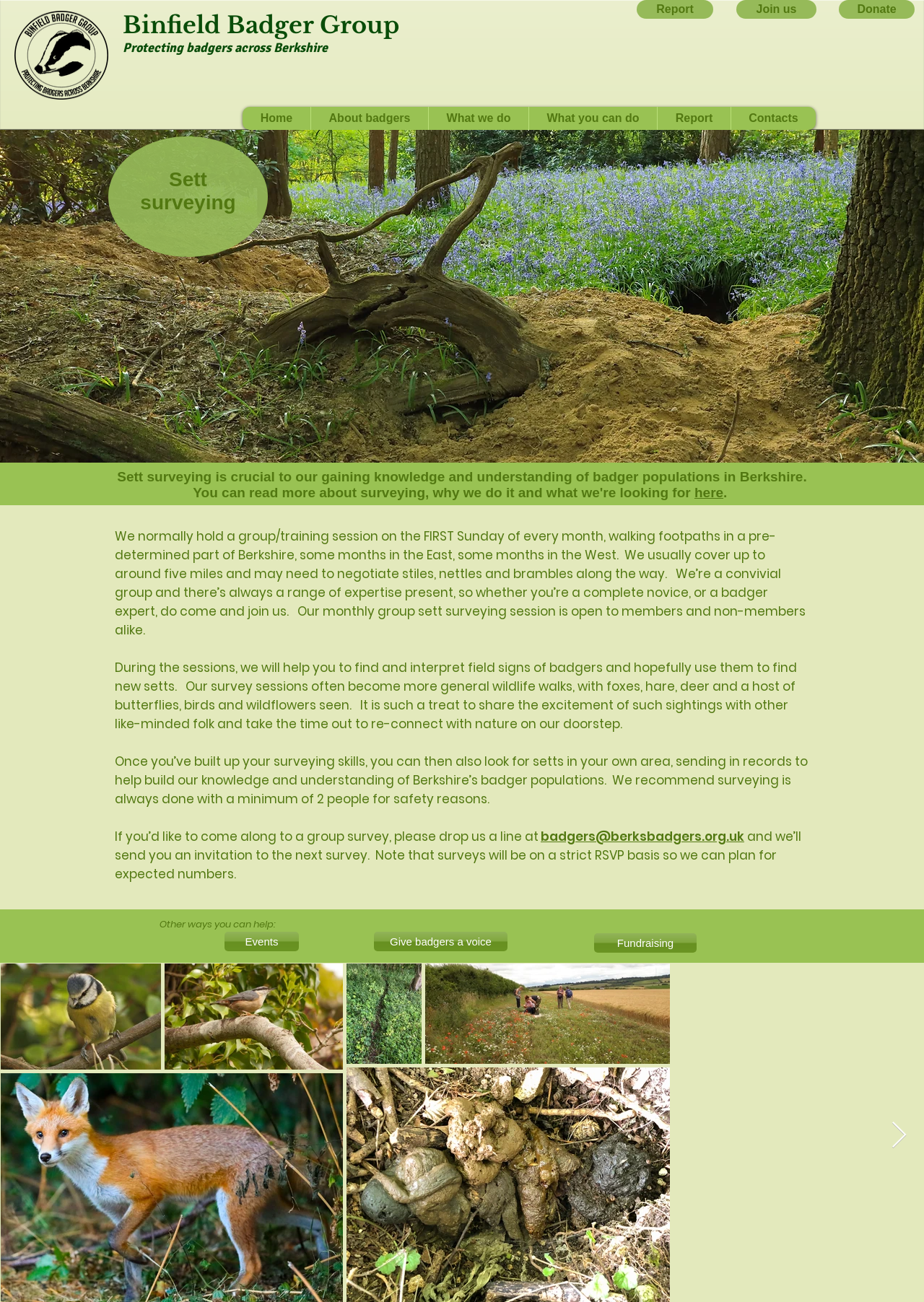Highlight the bounding box coordinates of the element that should be clicked to carry out the following instruction: "Click Join us". The coordinates must be given as four float numbers ranging from 0 to 1, i.e., [left, top, right, bottom].

[0.797, 0.0, 0.884, 0.014]